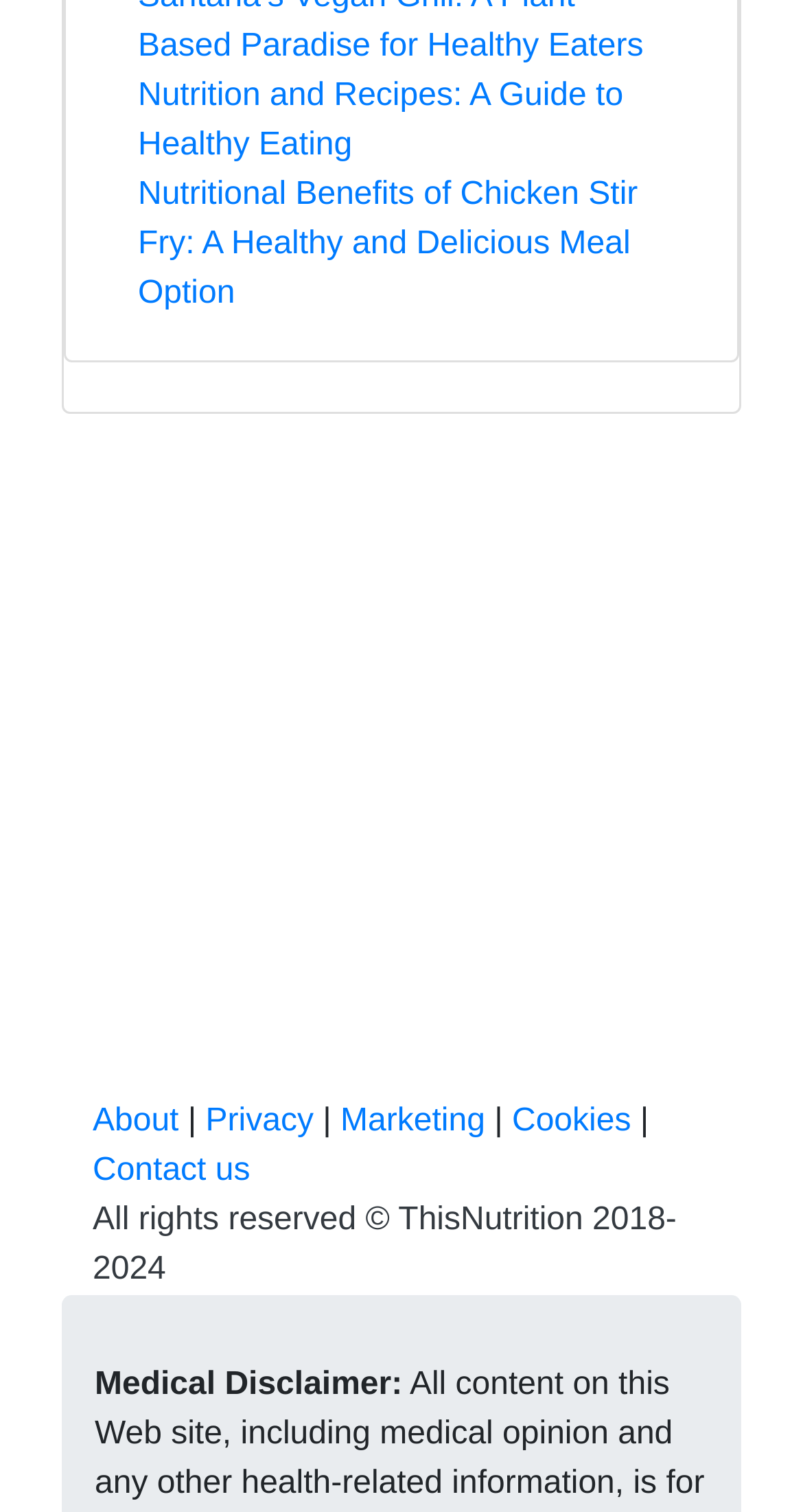Using a single word or phrase, answer the following question: 
What is the disclaimer about?

Medical